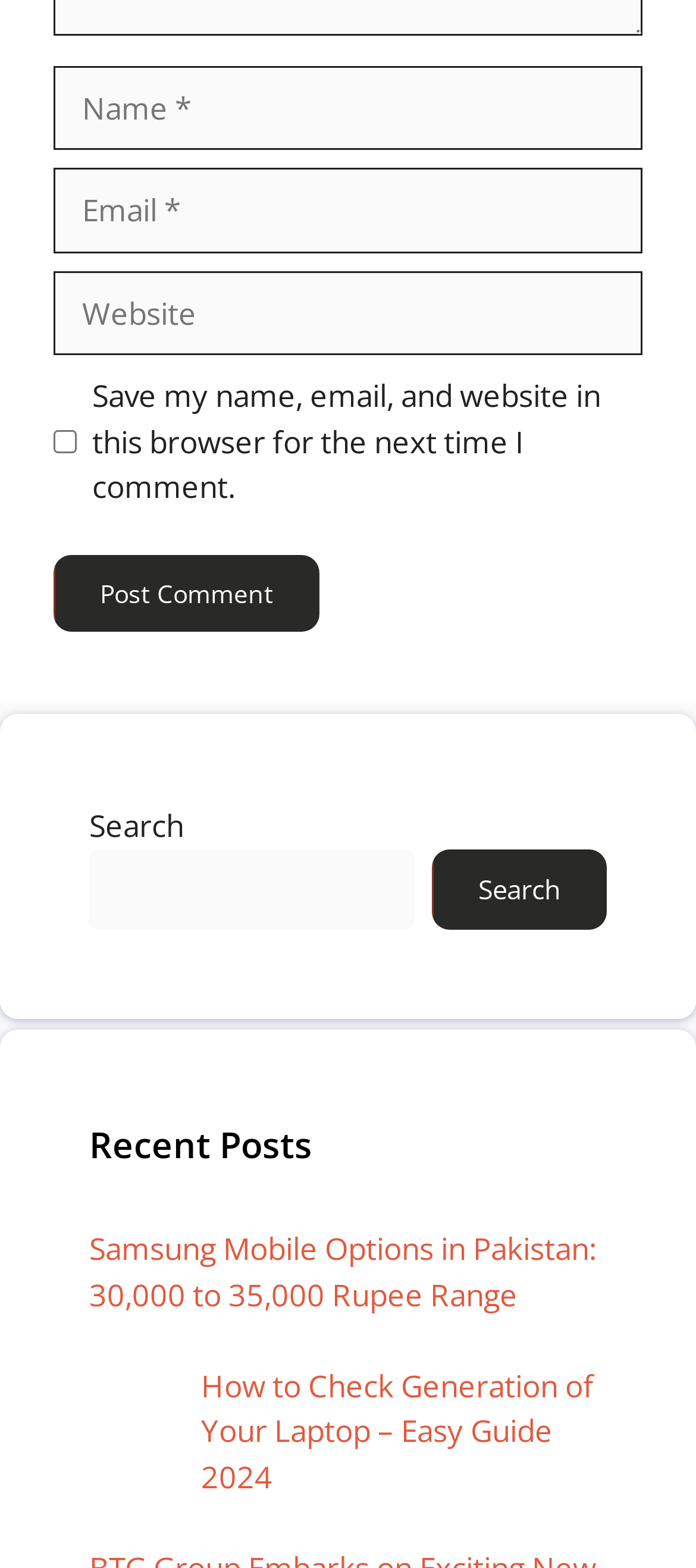Identify the coordinates of the bounding box for the element that must be clicked to accomplish the instruction: "Search".

[0.621, 0.541, 0.872, 0.593]